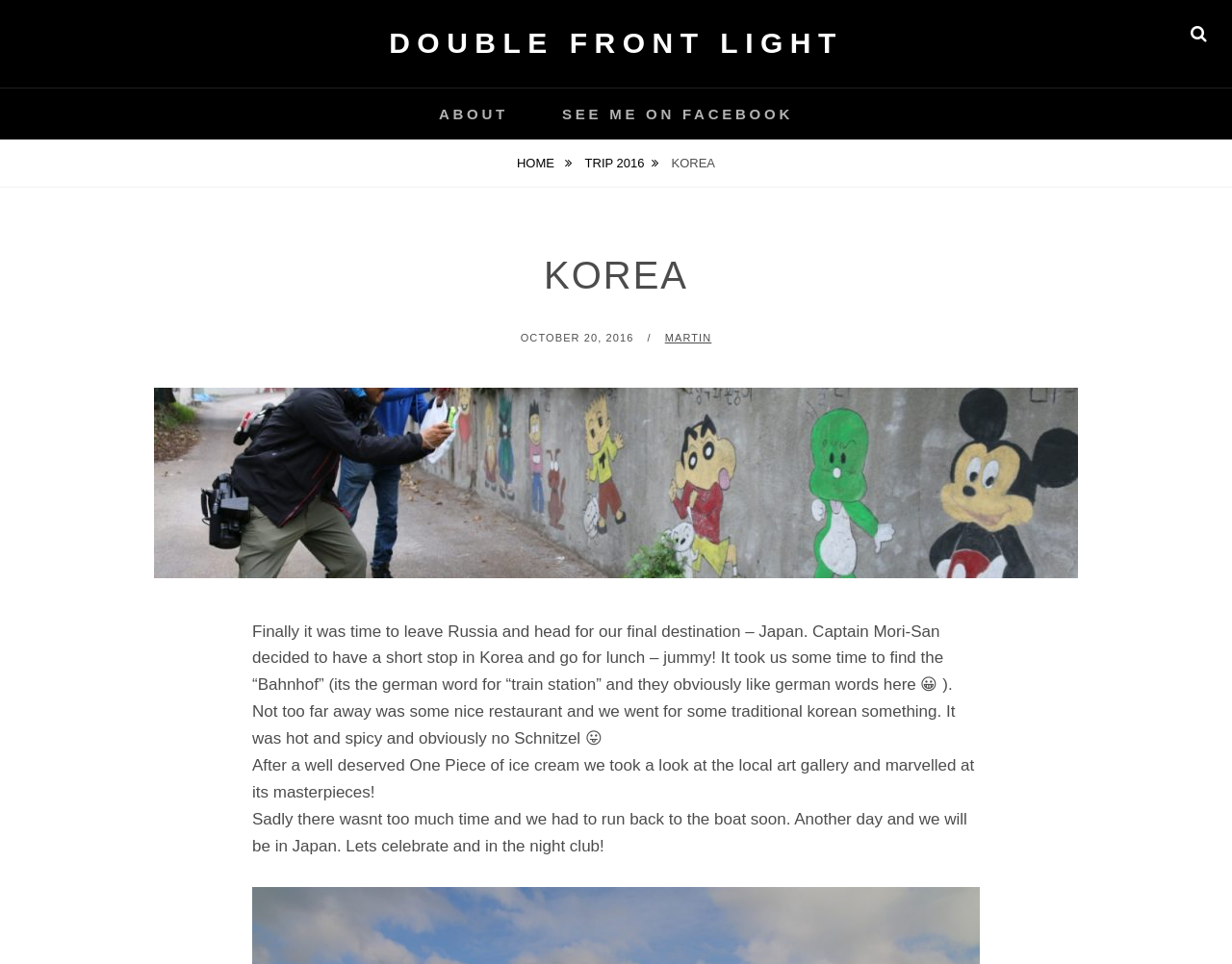What is the date of this post?
Based on the screenshot, provide a one-word or short-phrase response.

OCTOBER 20, 2016